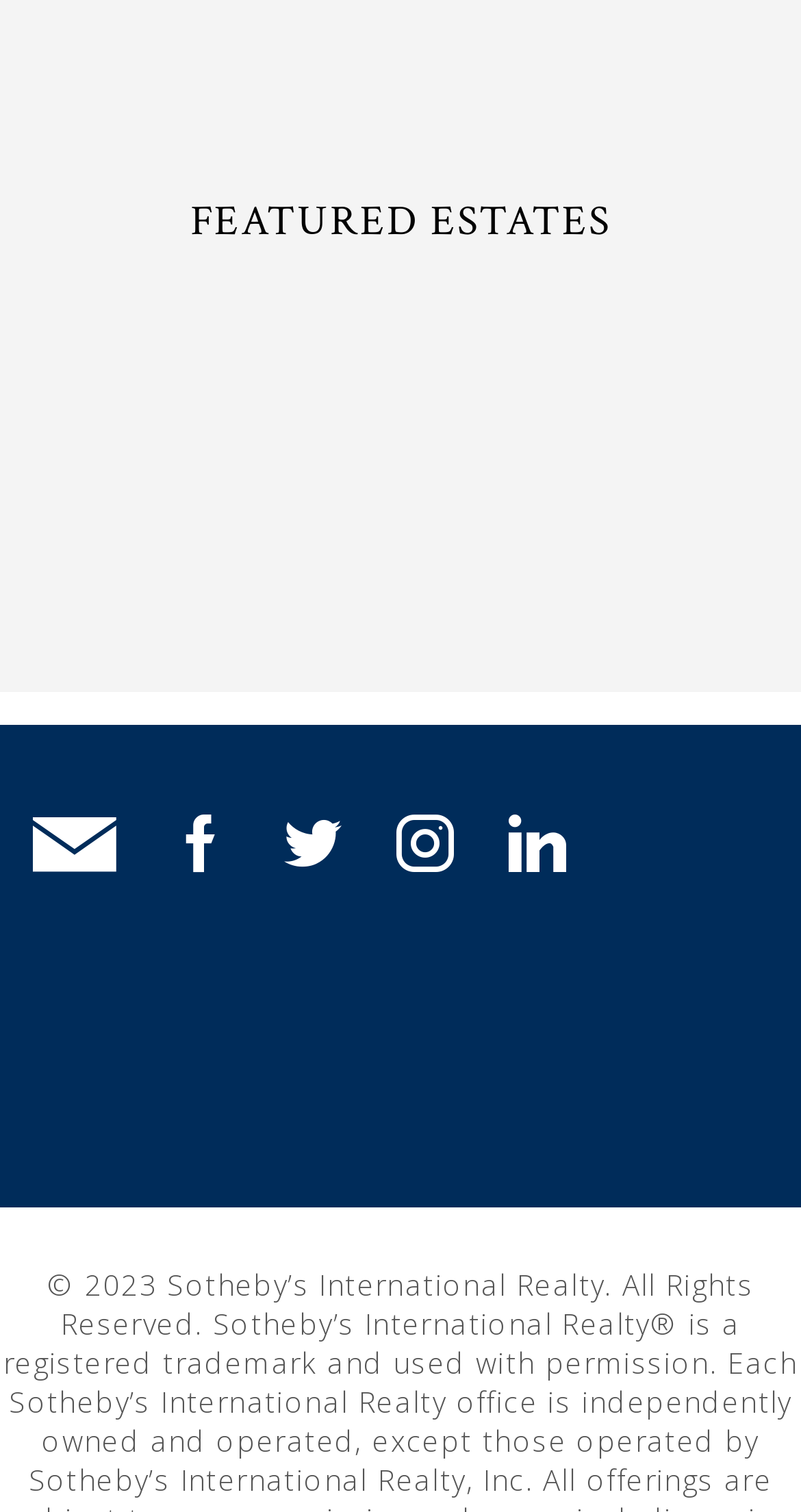Could you indicate the bounding box coordinates of the region to click in order to complete this instruction: "click the second image link".

None